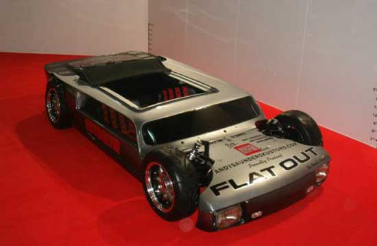What is the name of the event where 'Flat Out' was built for?
Using the image, elaborate on the answer with as much detail as possible.

According to the caption, the 'Flat Out' vehicle was built for the 40th Annual Autojumble at the National Motor Museum in Beaulieu, Hampshire.